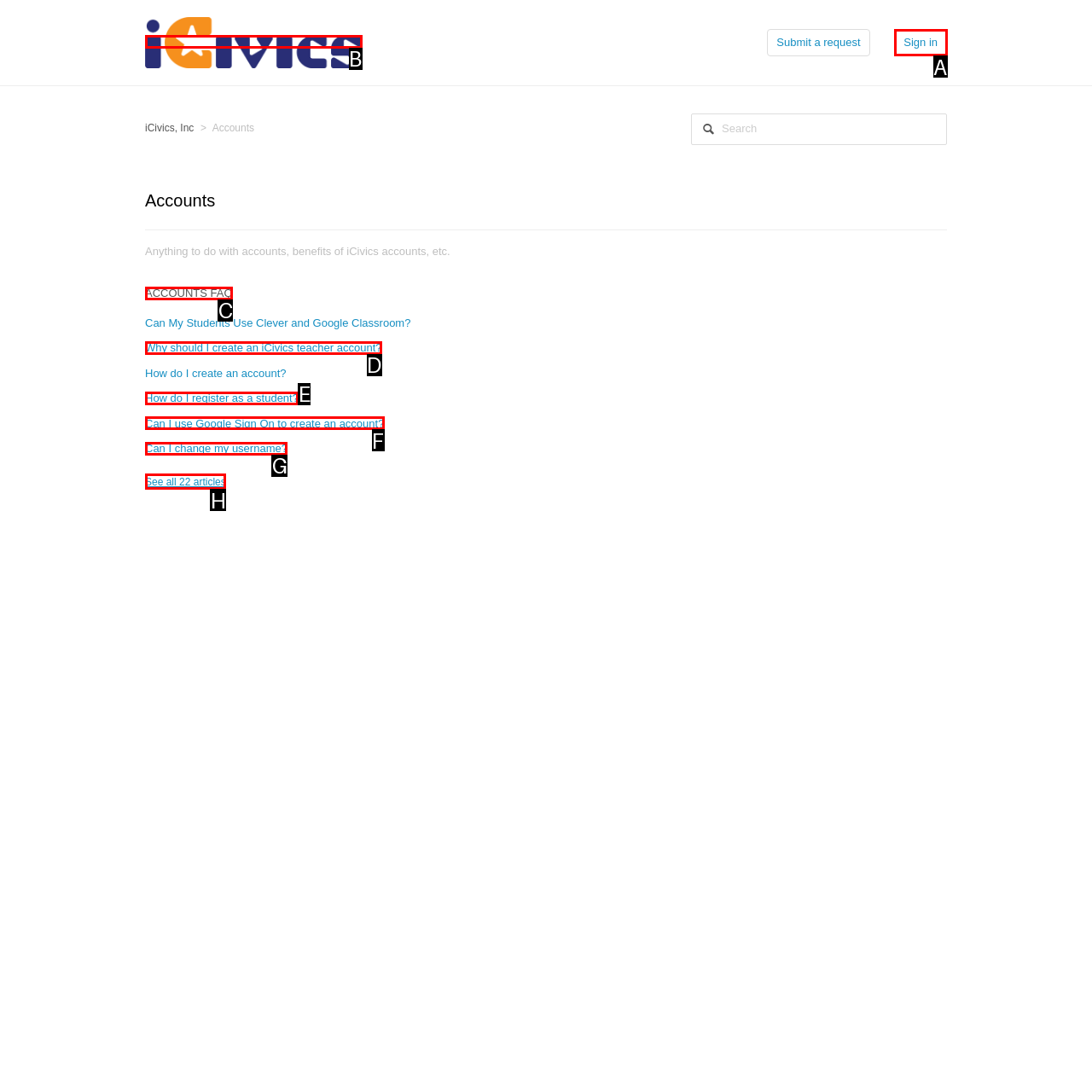From the options shown, which one fits the description: Can I change my username?? Respond with the appropriate letter.

G